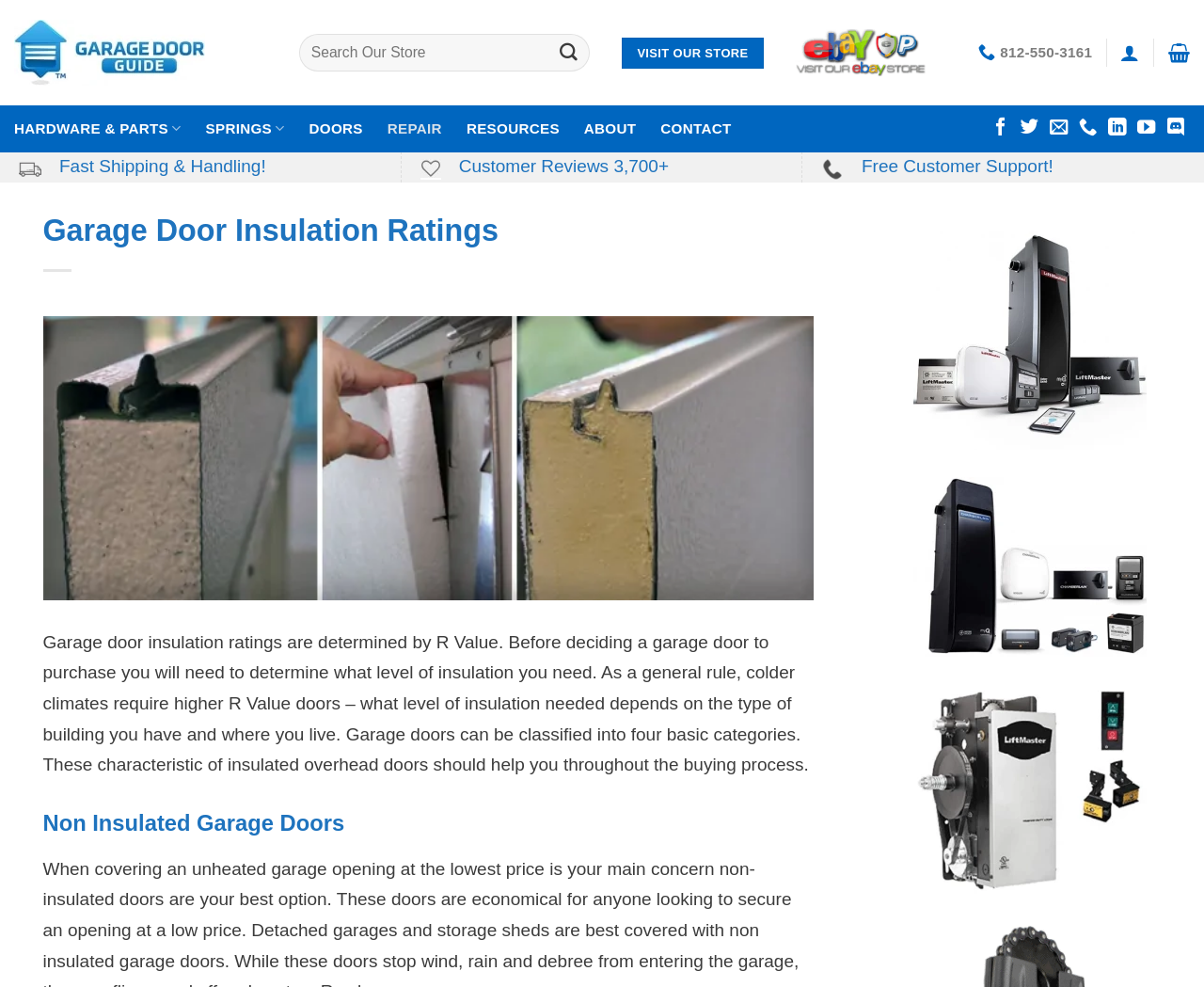Bounding box coordinates are given in the format (top-left x, top-left y, bottom-right x, bottom-right y). All values should be floating point numbers between 0 and 1. Provide the bounding box coordinate for the UI element described as: alt="WesGIS"

None